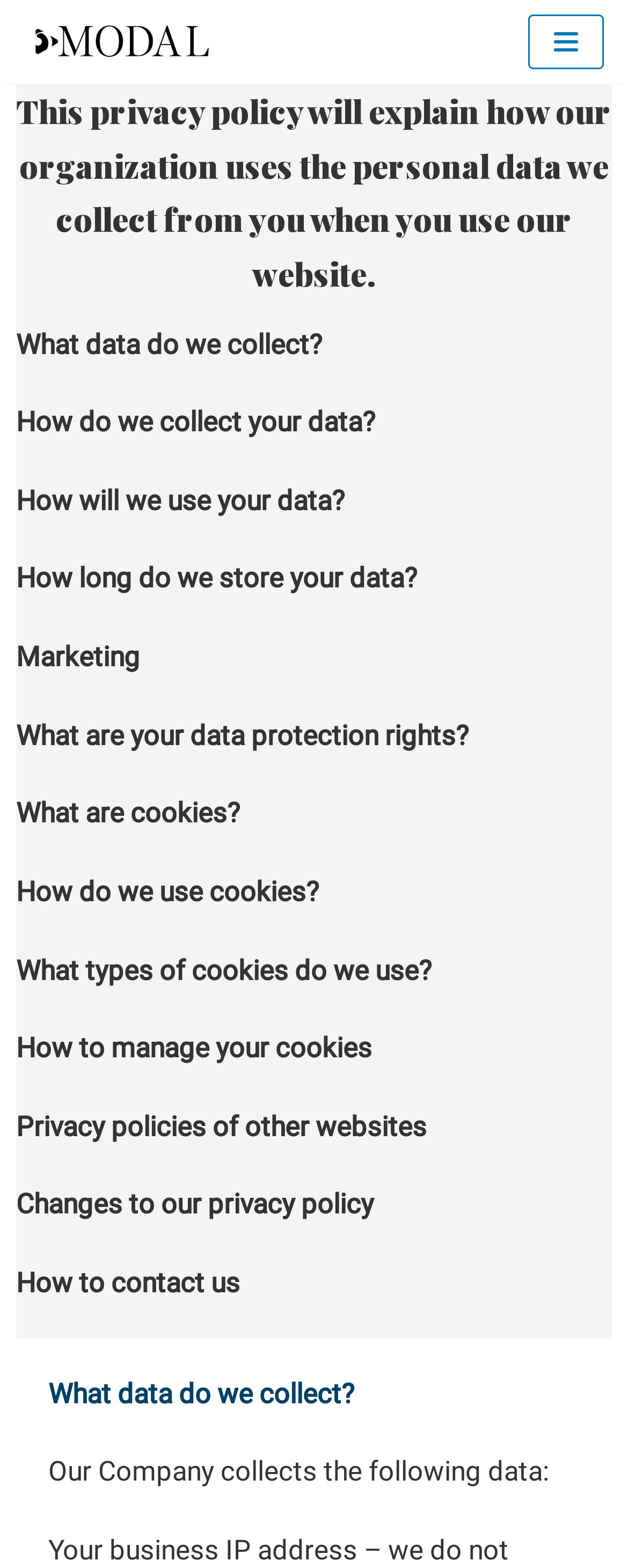What is the main topic of this webpage?
Provide a well-explained and detailed answer to the question.

Based on the webpage structure and content, it appears that the main topic of this webpage is the privacy policy of an organization, as indicated by the heading 'This privacy policy will explain how our organization uses the personal data we collect from you when you use our website.' and the various subheadings related to data collection, usage, and protection.